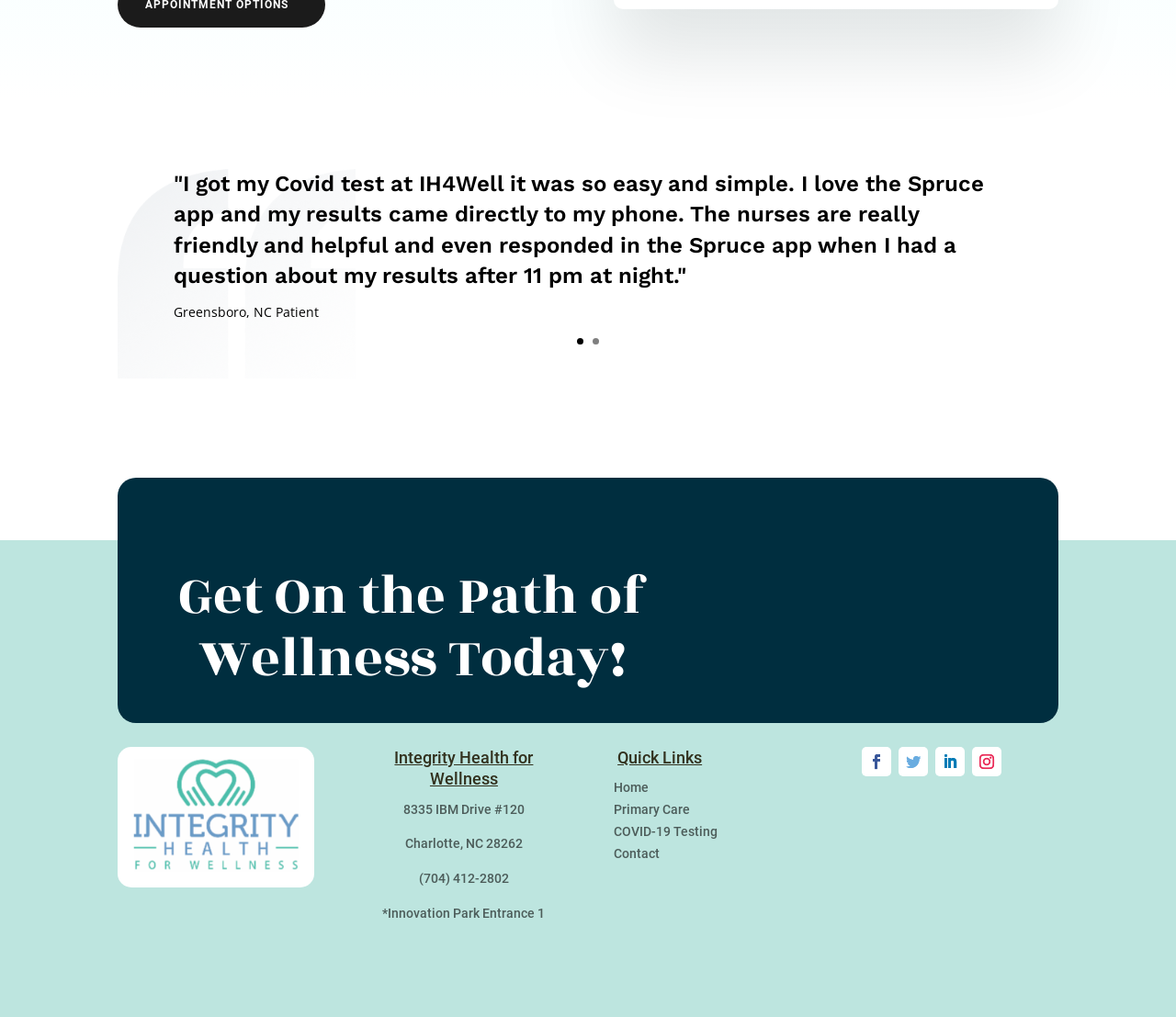What is the name of the health organization?
Look at the image and answer the question using a single word or phrase.

Integrity Health for Wellness